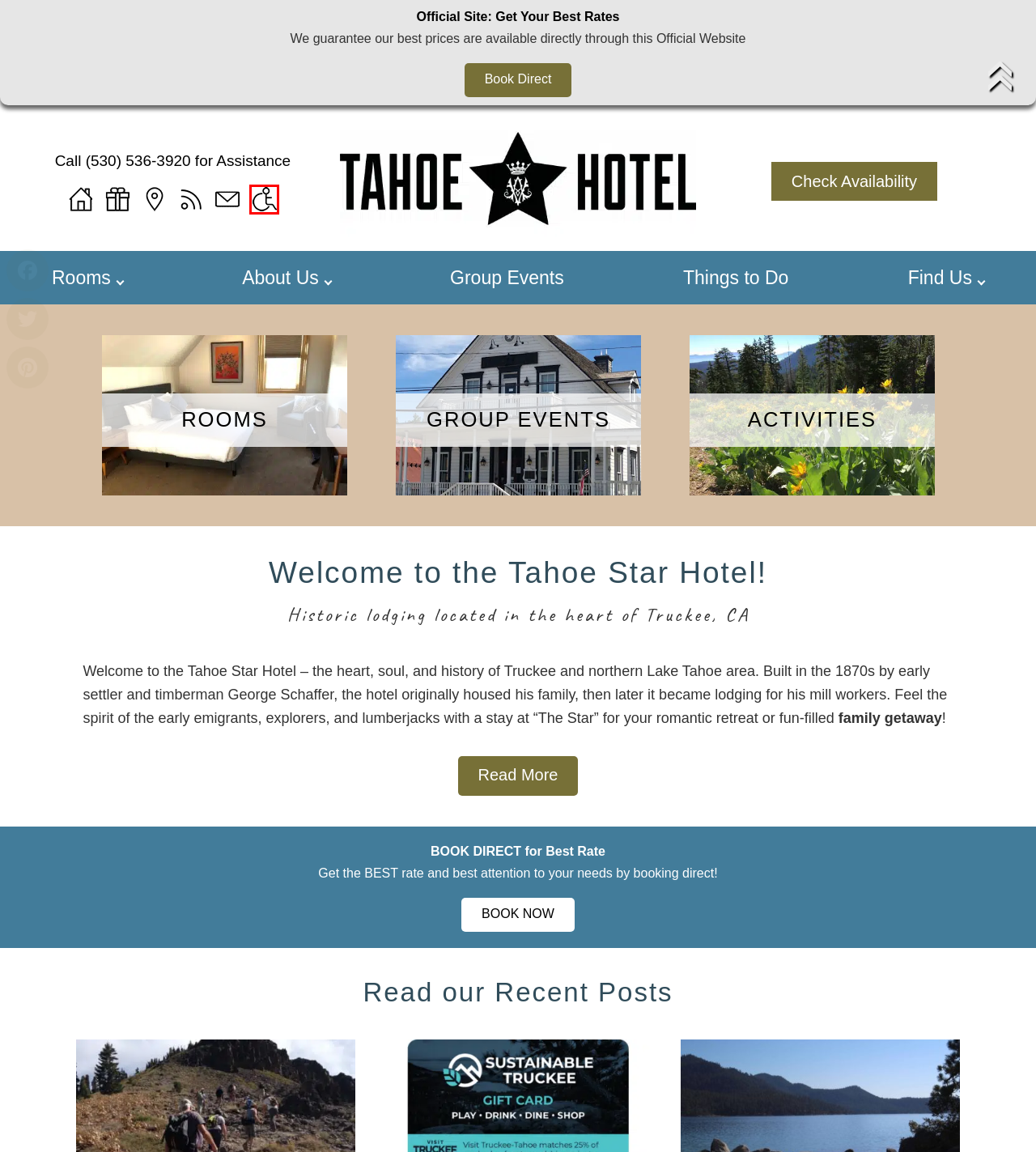Assess the screenshot of a webpage with a red bounding box and determine which webpage description most accurately matches the new page after clicking the element within the red box. Here are the options:
A. Truckee Lodging for Your Adventure near Sierra Summit & Lake Tahoe CA
B. Bed and Breakfast Website Design: Inn Marketing and Hosting
C. Truckee Hotel for Weddings Elopements & Family Vacations near Lake Tahoe
D. Accessibility Statement
E. Here’s what’s planned for May!
F. Early Summer lodging offer!
G. Redirect
H. #Stay at Our Downtown Hotel Accommodations in Truckee CA near Lake Tahoe

D